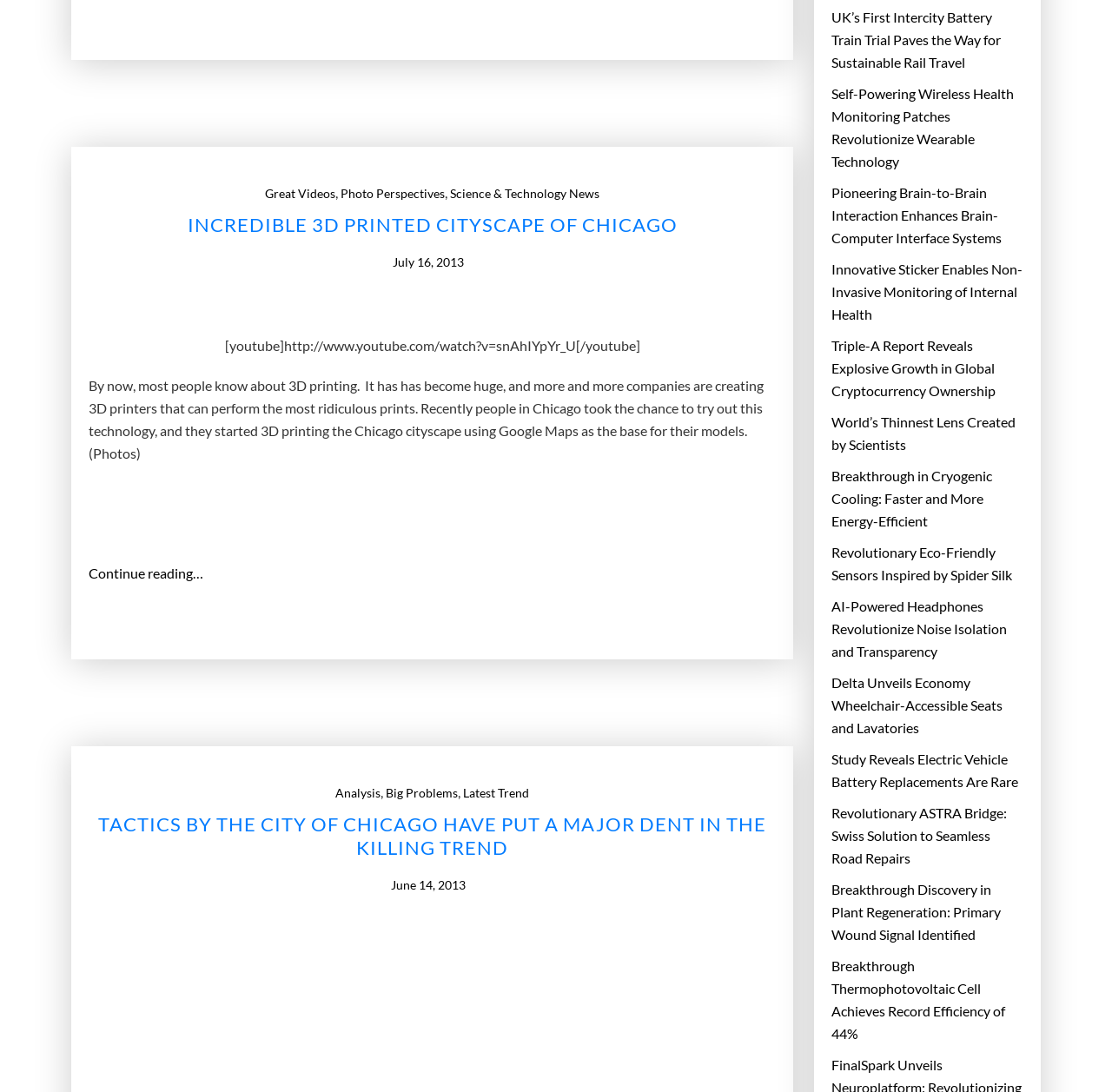Determine the bounding box coordinates of the clickable region to execute the instruction: "Visit the 'Science & Technology News' page". The coordinates should be four float numbers between 0 and 1, denoted as [left, top, right, bottom].

[0.405, 0.167, 0.539, 0.188]